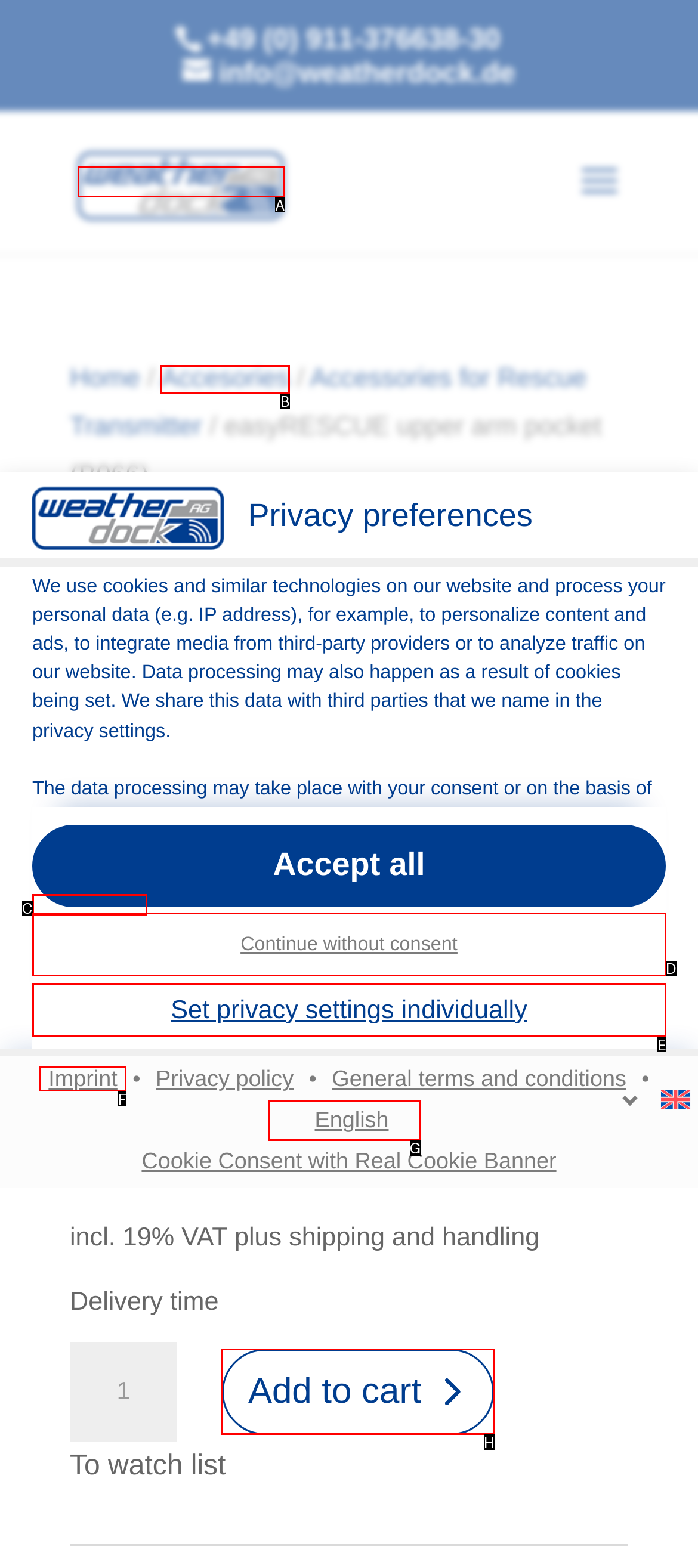Select the letter of the UI element you need to click on to fulfill this task: Go to Imprint. Write down the letter only.

F